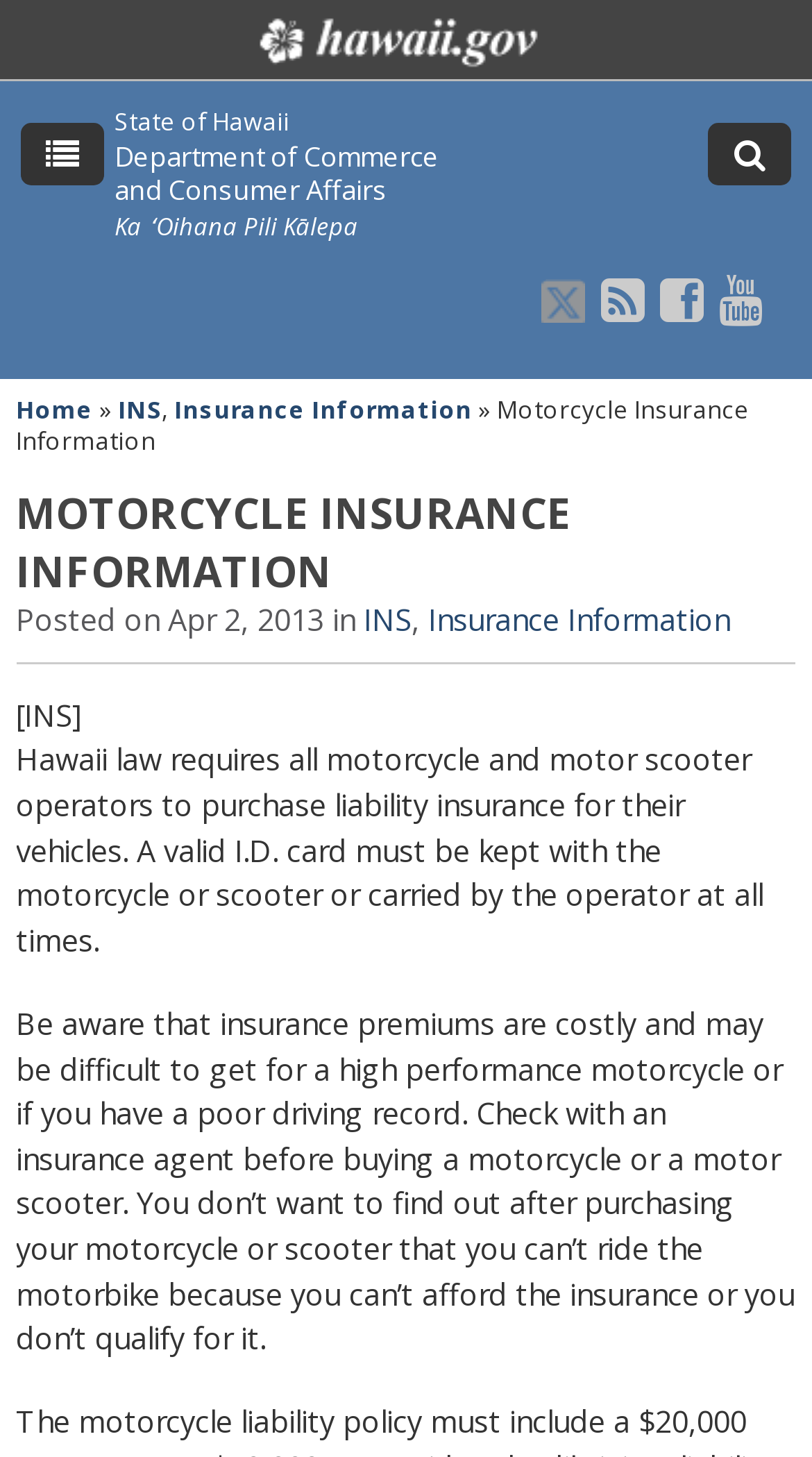What is the purpose of the RSS icon?
Please provide a comprehensive and detailed answer to the question.

The RSS icon, linked by the element with bounding box coordinates [0.74, 0.181, 0.794, 0.228], is typically used to subscribe to the website's RSS feed, allowing users to stay updated with the latest content.